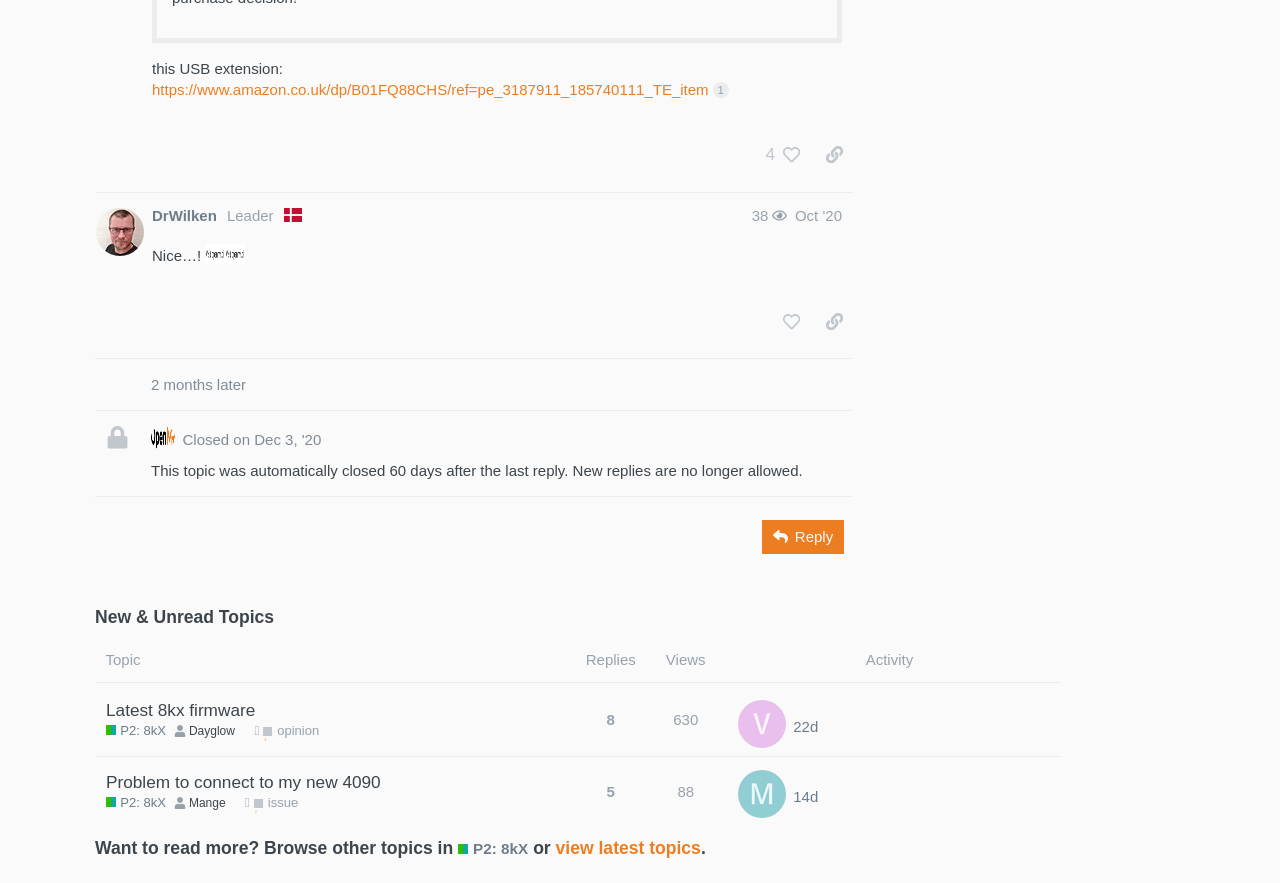Answer the question with a single word or phrase: 
How many views does the topic 'Latest 8kx firmware P2: 8kX Dayglow Tags' have?

630